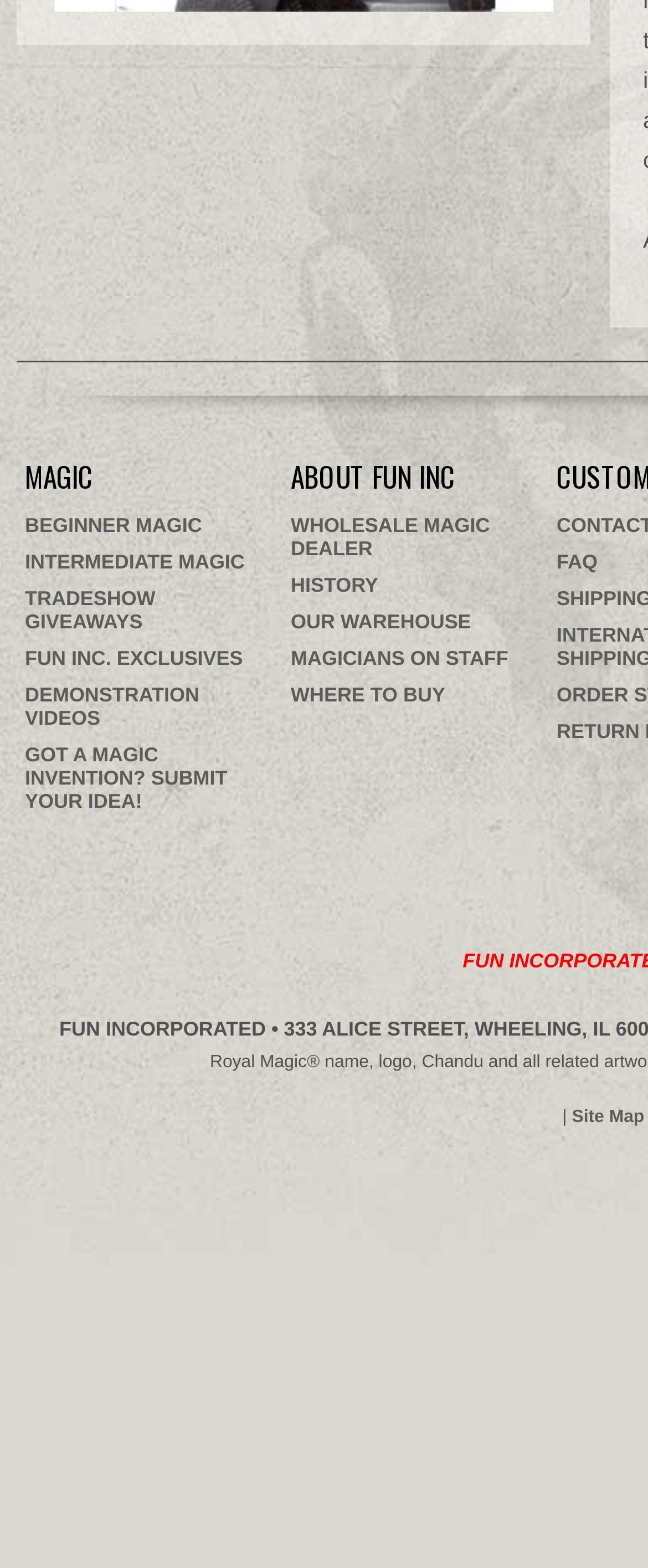Using the webpage screenshot and the element description Wholesale Magic Dealer, determine the bounding box coordinates. Specify the coordinates in the format (top-left x, top-left y, bottom-right x, bottom-right y) with values ranging from 0 to 1.

[0.449, 0.324, 0.833, 0.362]